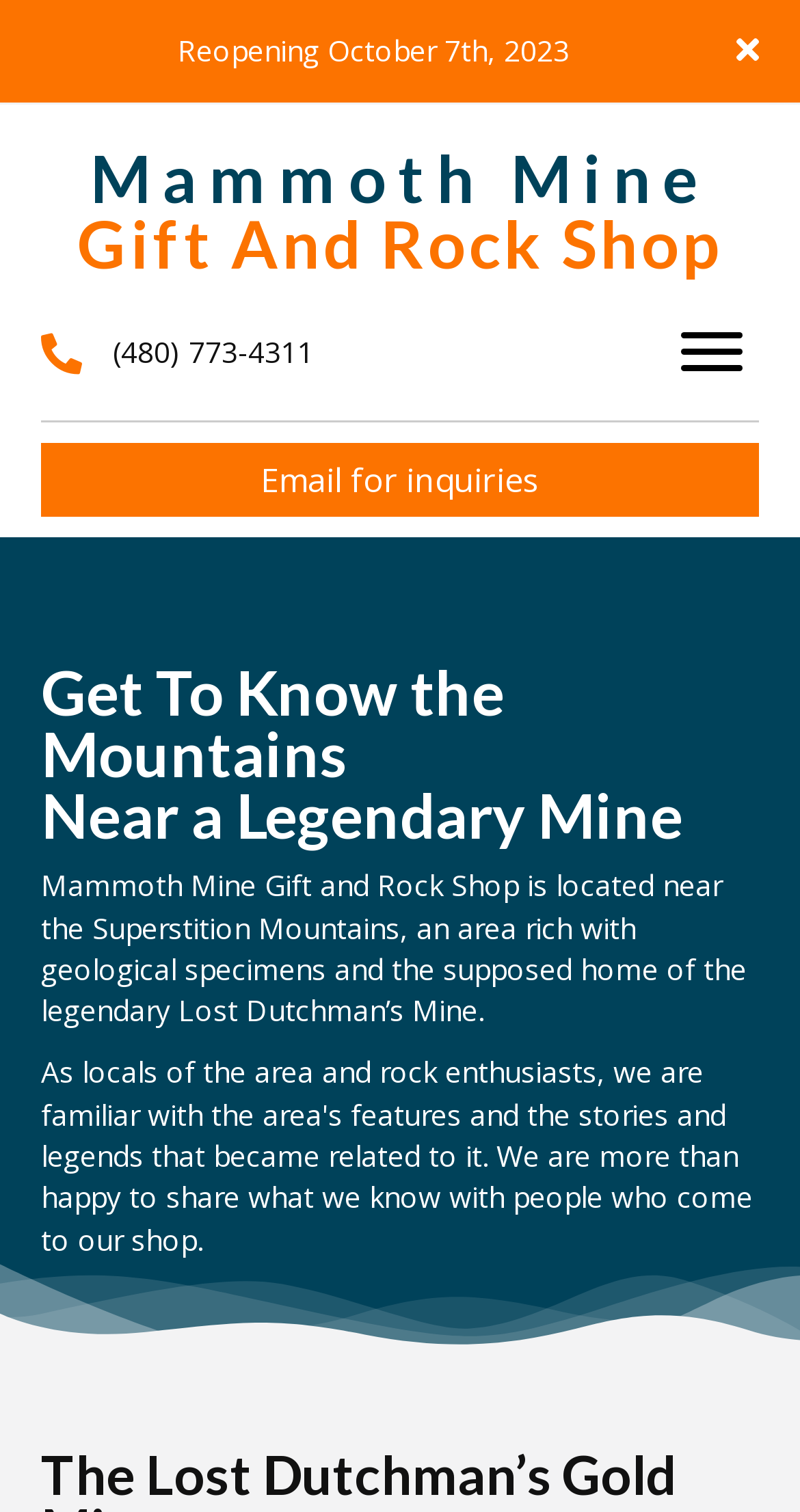Bounding box coordinates are given in the format (top-left x, top-left y, bottom-right x, bottom-right y). All values should be floating point numbers between 0 and 1. Provide the bounding box coordinate for the UI element described as: aria-label="Menu"

[0.831, 0.21, 0.949, 0.256]